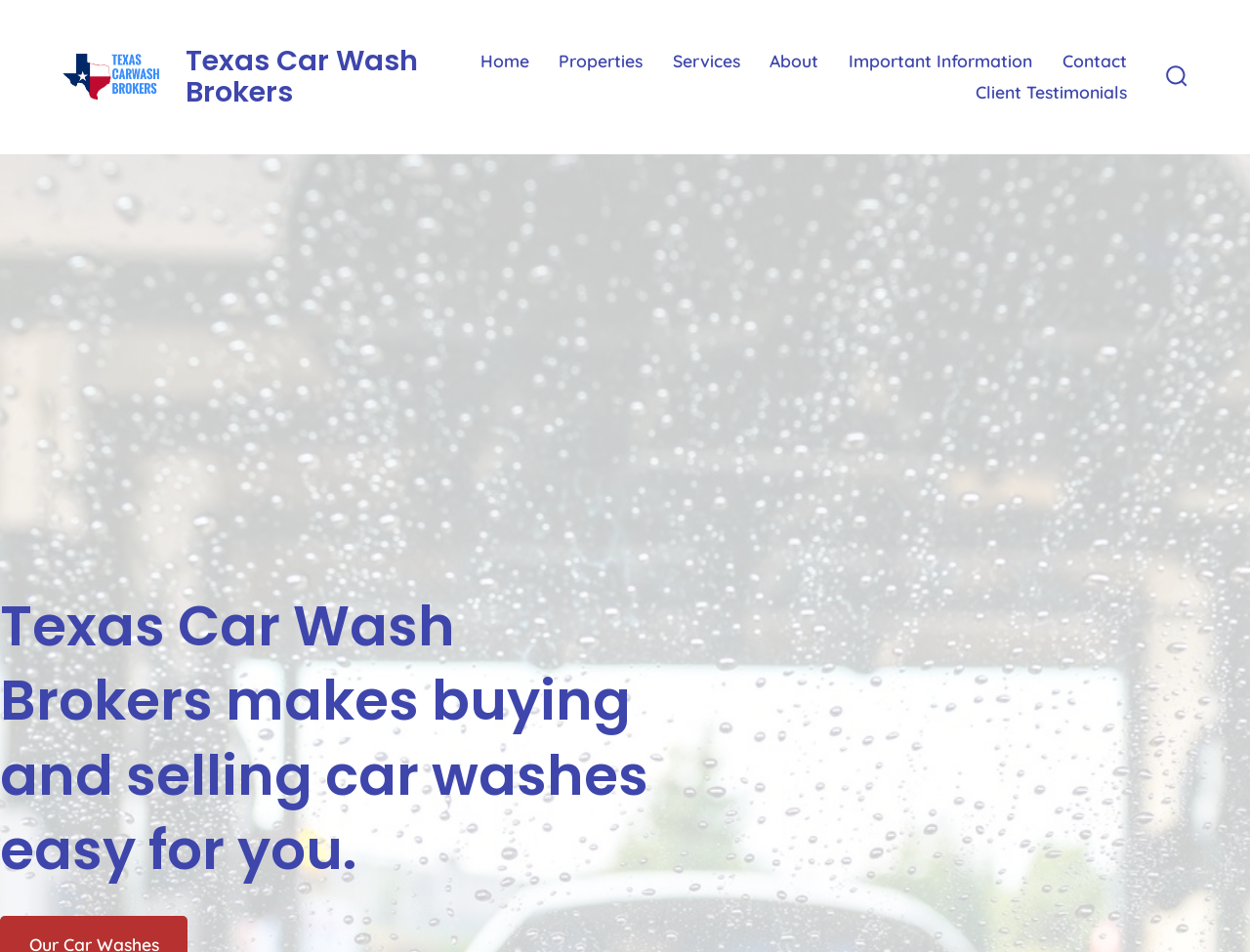Given the description "parent_node: Texas Car Wash Brokers", determine the bounding box of the corresponding UI element.

[0.05, 0.03, 0.128, 0.132]